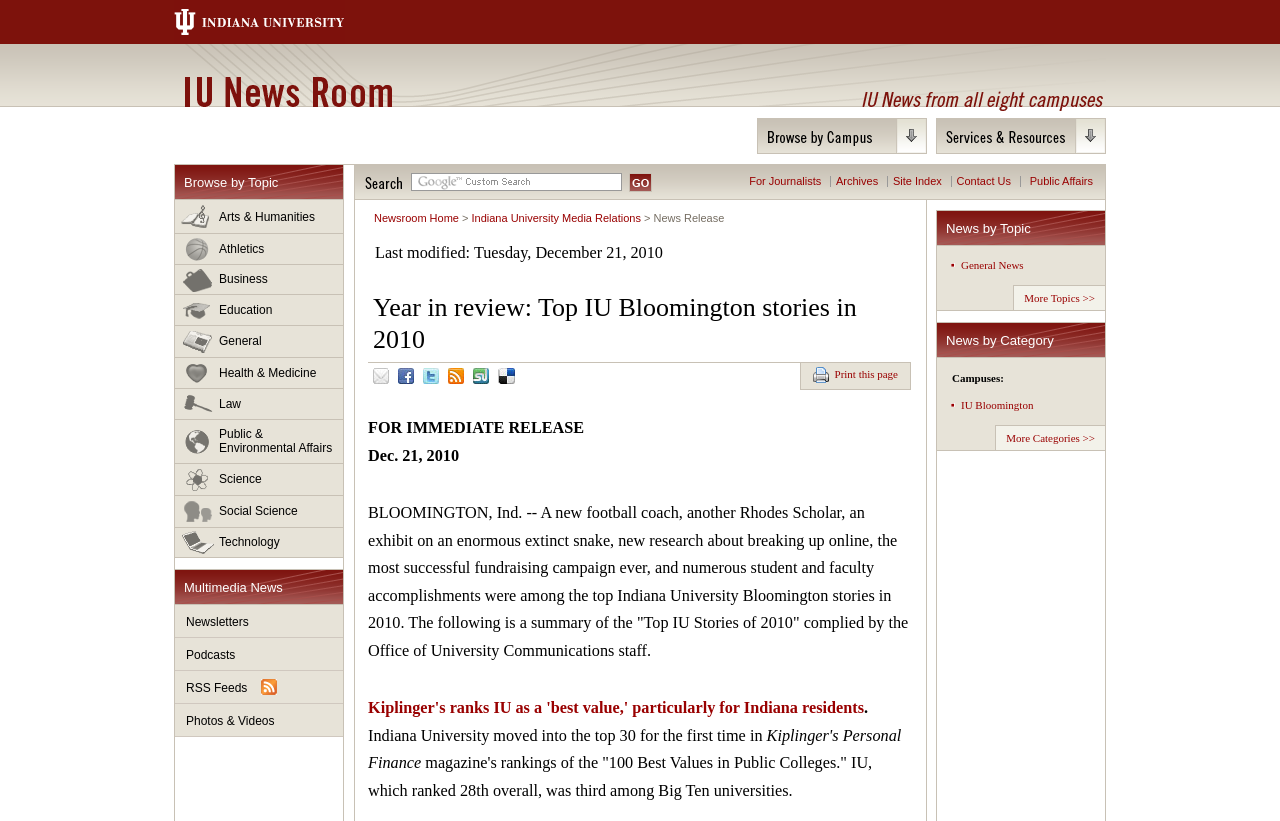Find and provide the bounding box coordinates for the UI element described with: "parent_node: Search alt="GO" name="go"".

[0.491, 0.211, 0.509, 0.234]